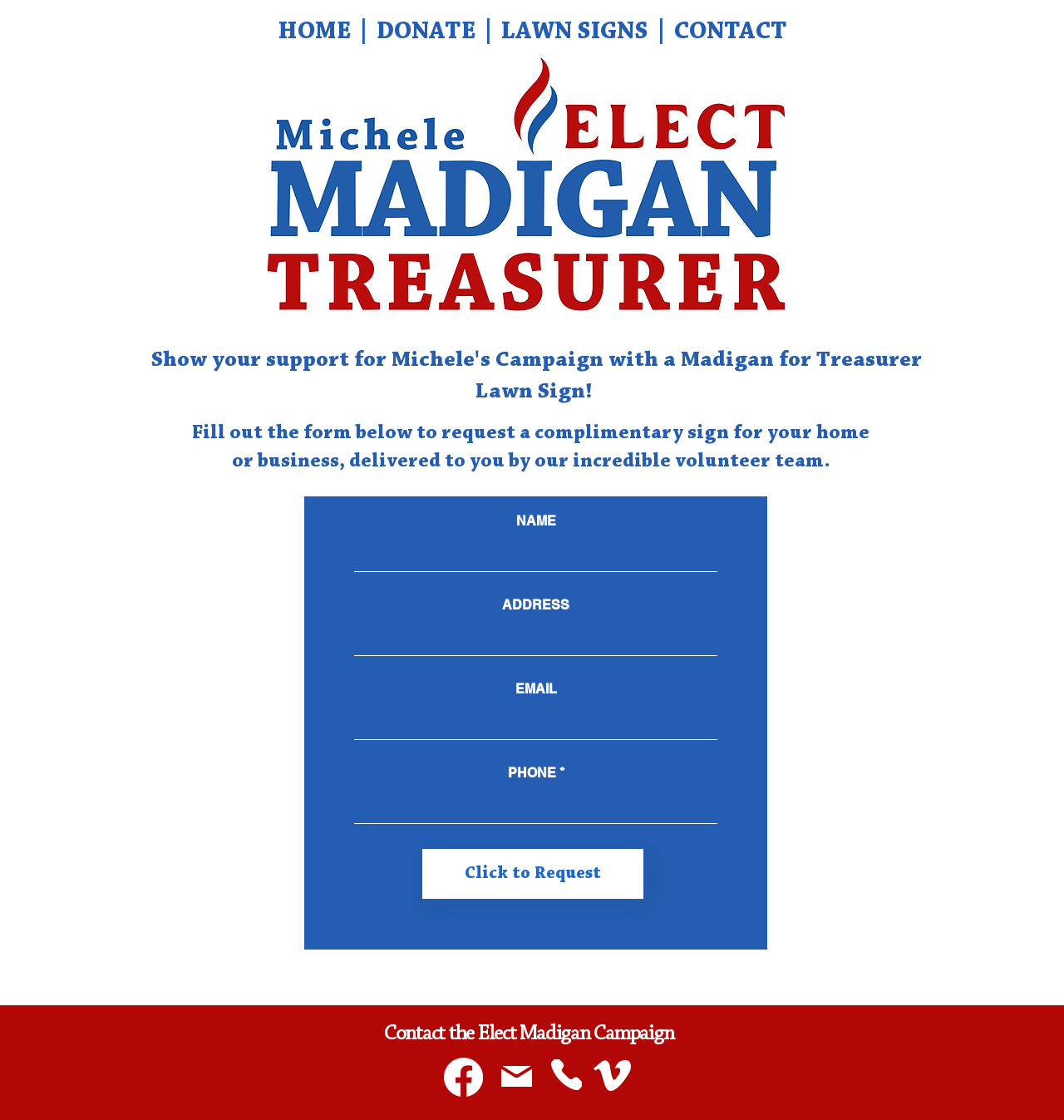Could you please study the image and provide a detailed answer to the question:
What is the main heading on this webpage?

The main heading on this webpage is 'Show your support for Michele's Campaign with a Madigan for Treasurer Lawn Sign!' and is an invitation to users to request a lawn sign to show their support for Michele's campaign.